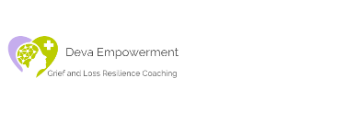Analyze the image and describe all the key elements you observe.

The image features the logo of "Deva Empowerment," which emphasizes its focus on grief and loss resilience coaching. The logo incorporates a heart-shaped design, which is accompanied by medical symbols, signifying compassion and healing. The name "Deva Empowerment" is prominently displayed, reflecting the organization's commitment to empowering individuals through their grief and resilience journey. Beneath the name, a descriptive tagline reads "Grief and Loss Resilience Coaching," clearly indicating the services offered. This visual representation encapsulates the essence of support and therapeutic guidance provided by the organization.